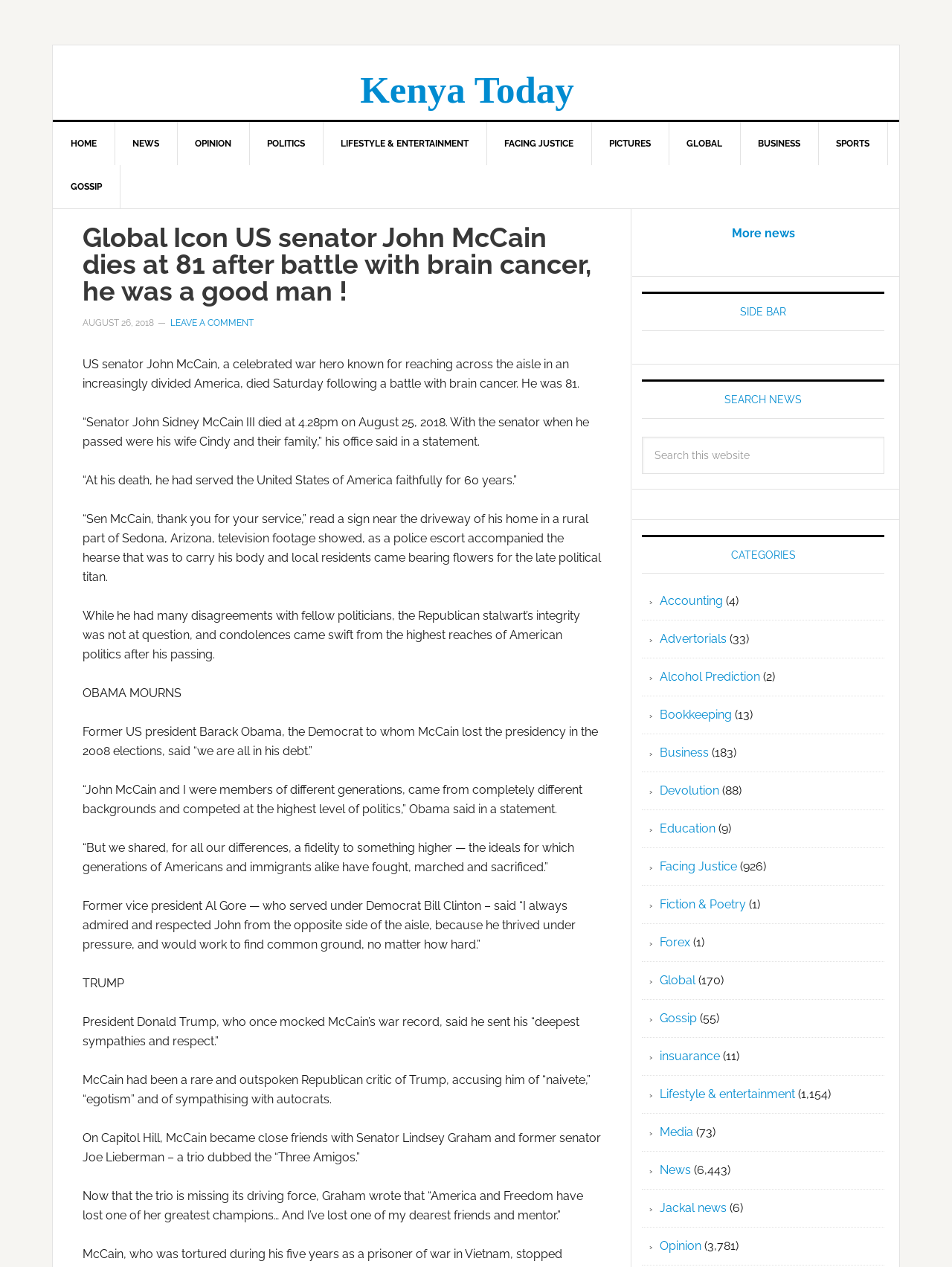Given the element description "Hidden_Leadership_in_Small_Special_Libraries_JLA_58-2.pdf" in the screenshot, predict the bounding box coordinates of that UI element.

None